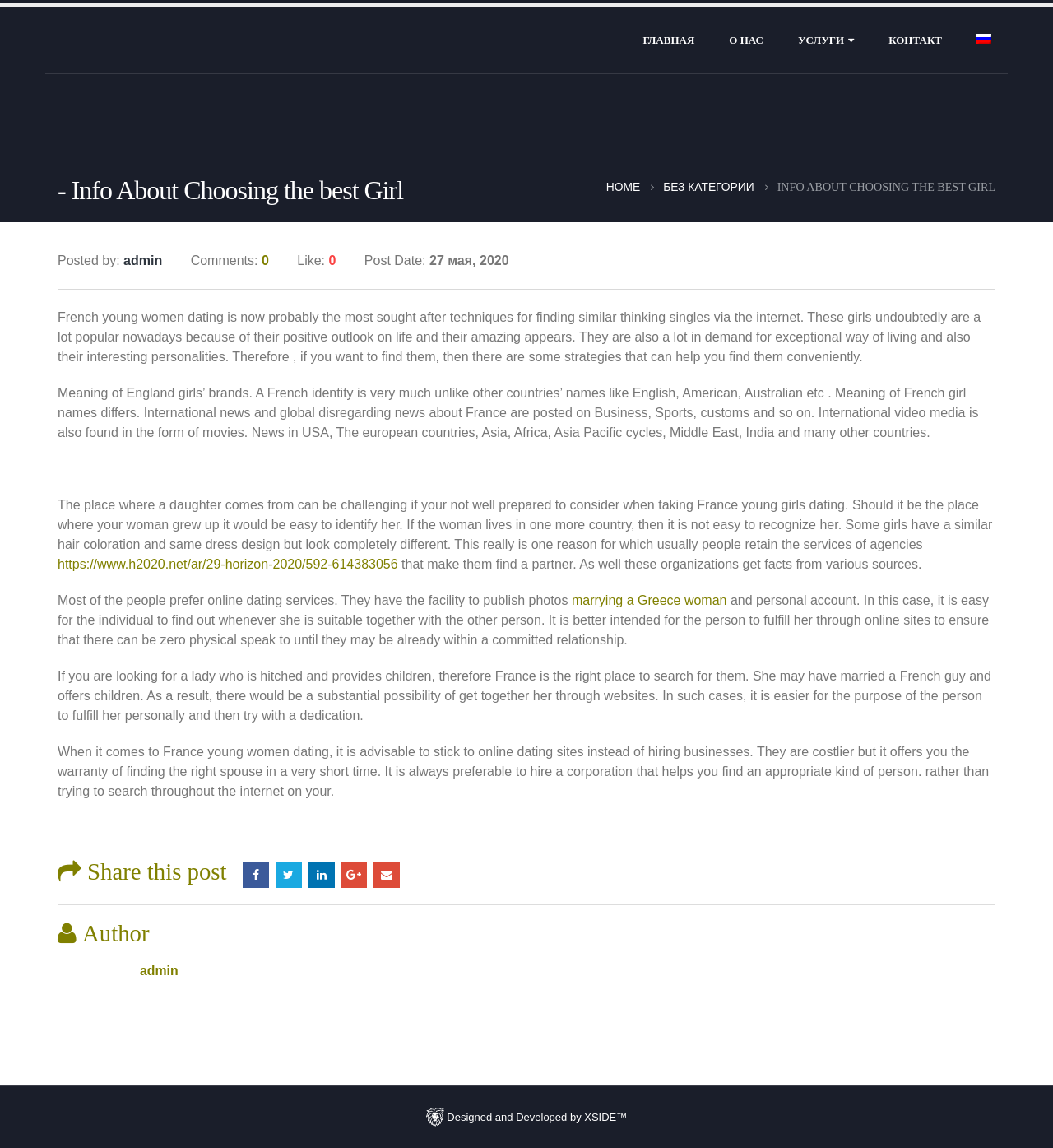Please determine the bounding box coordinates for the element that should be clicked to follow these instructions: "Fill in the 'Your Name' field".

None